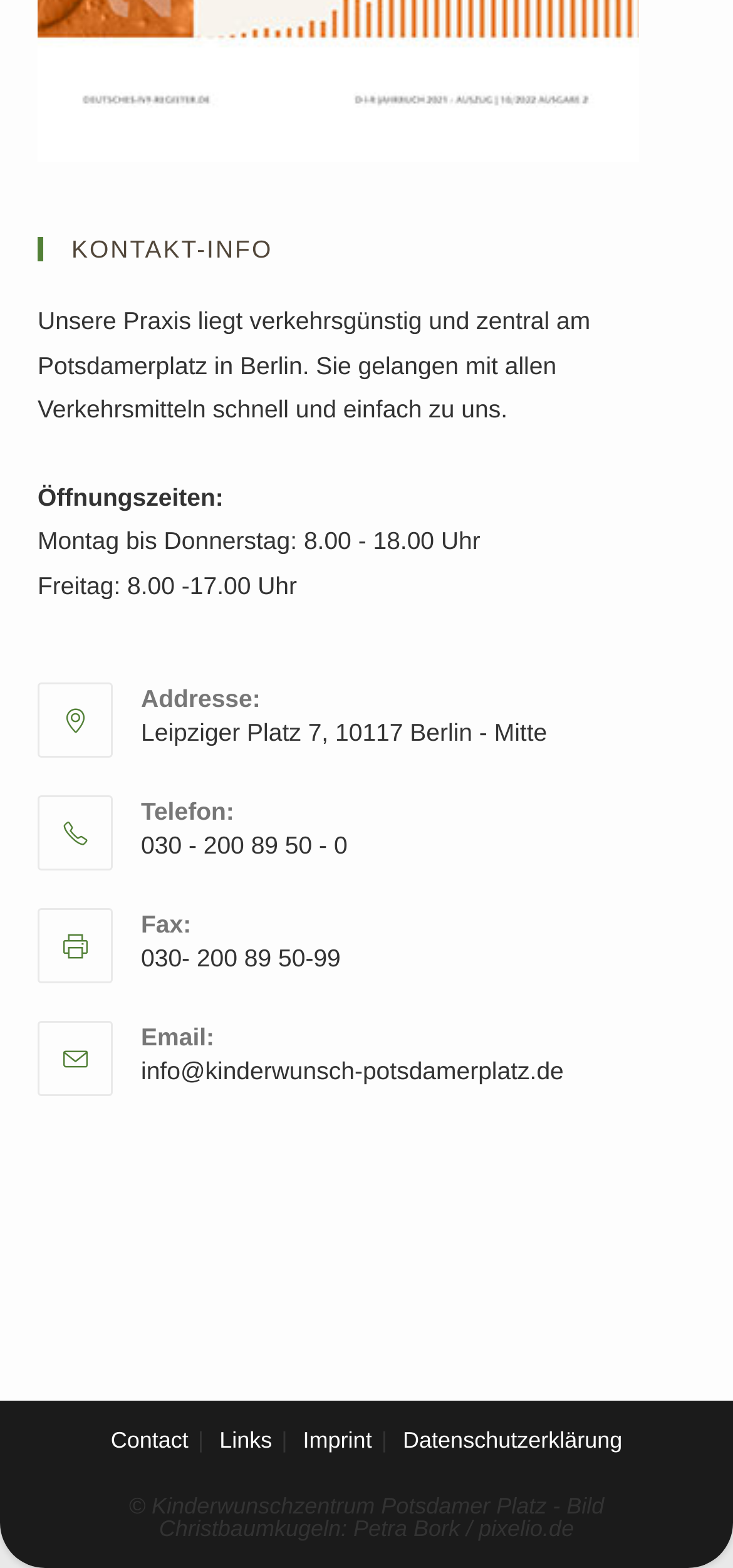Respond to the following question with a brief word or phrase:
What are the office hours on Fridays?

8.00 - 17.00 Uhr